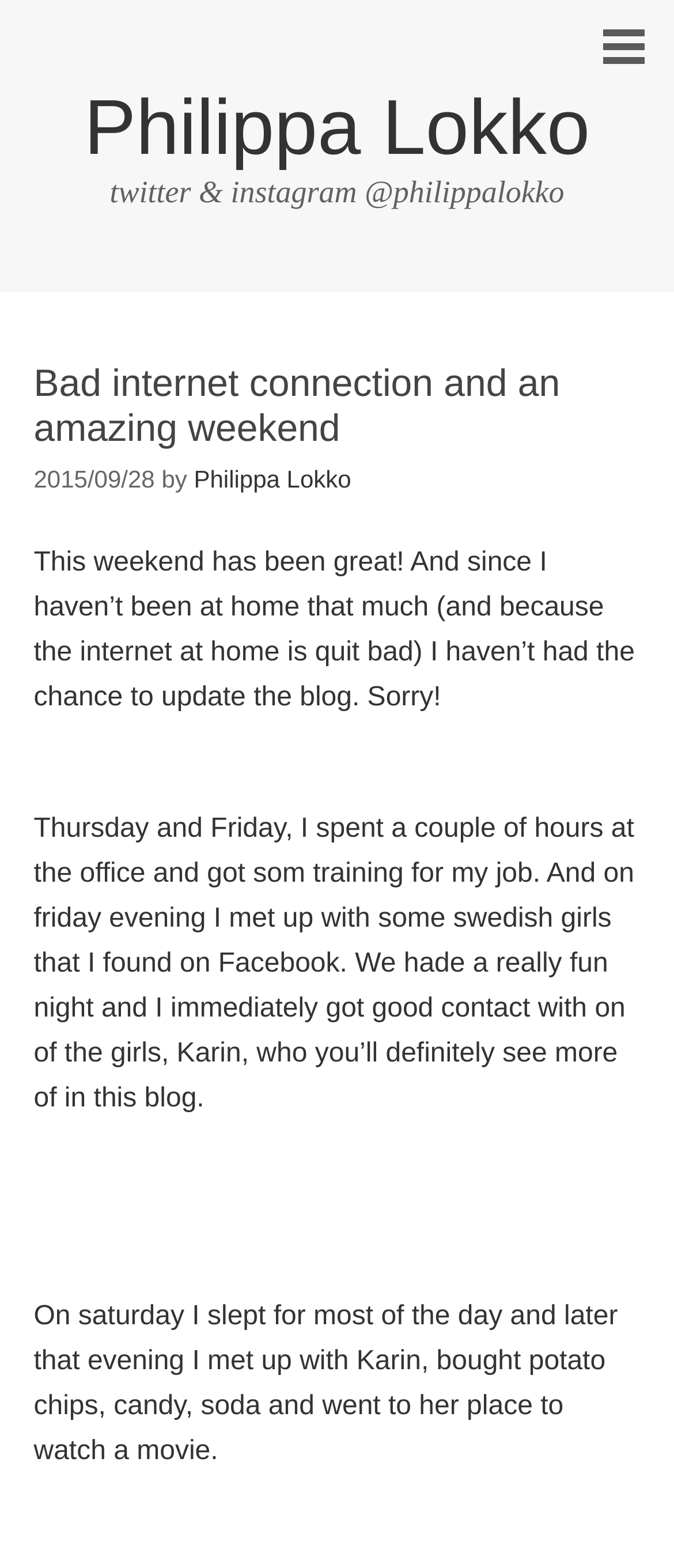Provide a brief response to the question below using a single word or phrase: 
What is the date of the blog post?

September 28, 2015